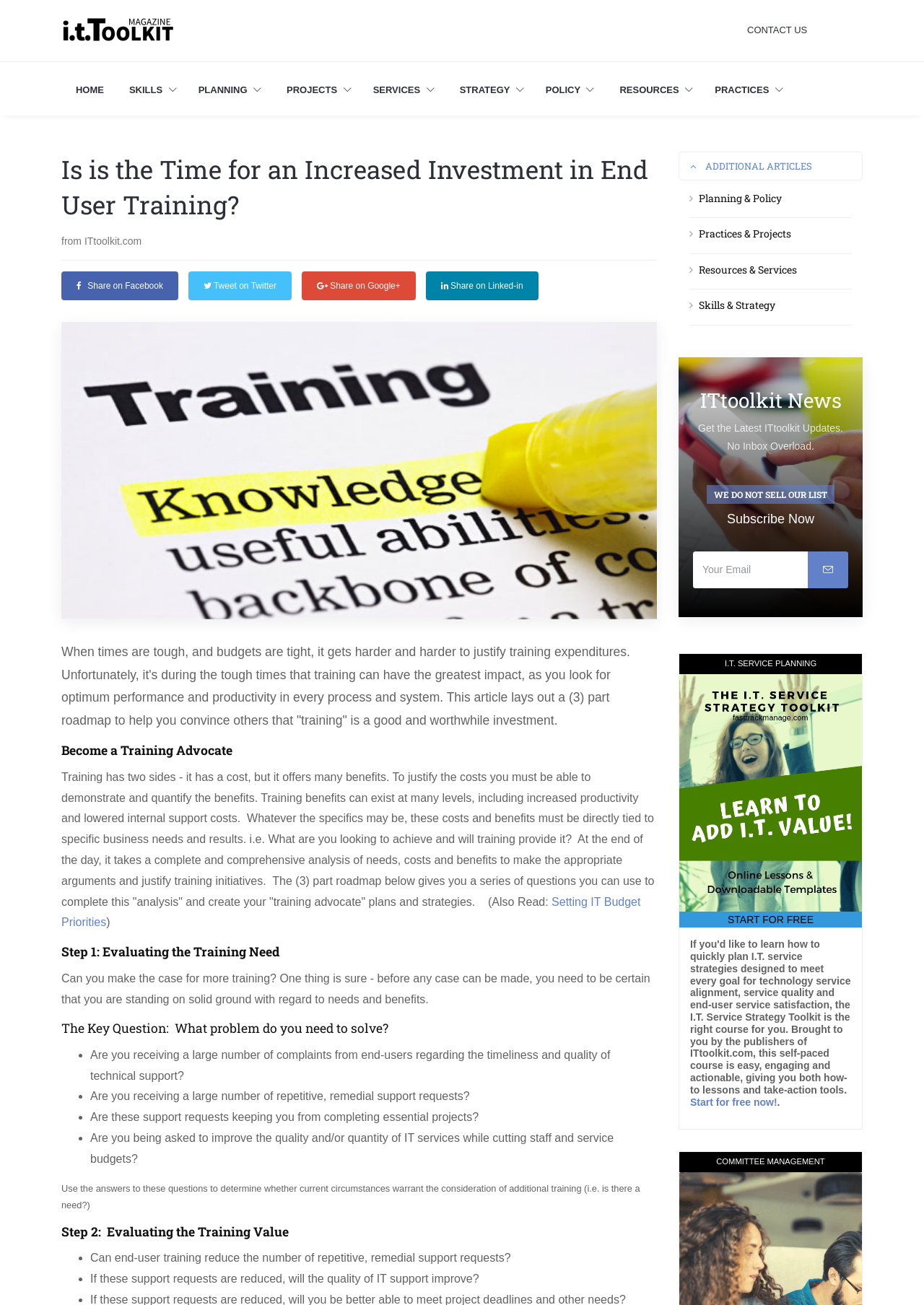What is the purpose of the 'Setting IT Budget Priorities' link?
Using the information from the image, provide a comprehensive answer to the question.

The 'Setting IT Budget Priorities' link is likely provided to offer additional information or resources on how to set IT budget priorities, which is related to the topic of justifying investment in end-user training.